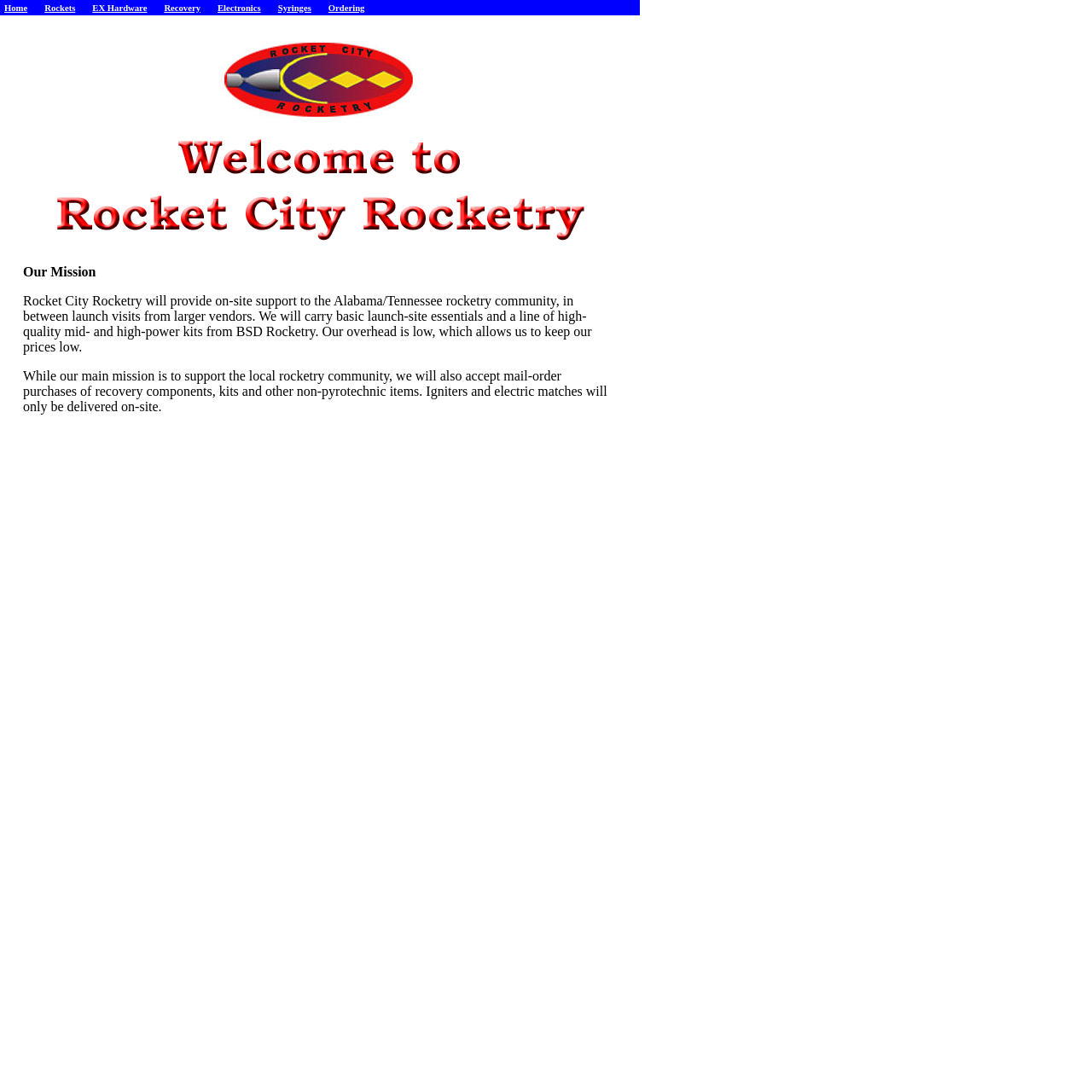Please give a one-word or short phrase response to the following question: 
What type of kits does Rocket City Rocketry carry?

Mid- and high-power kits